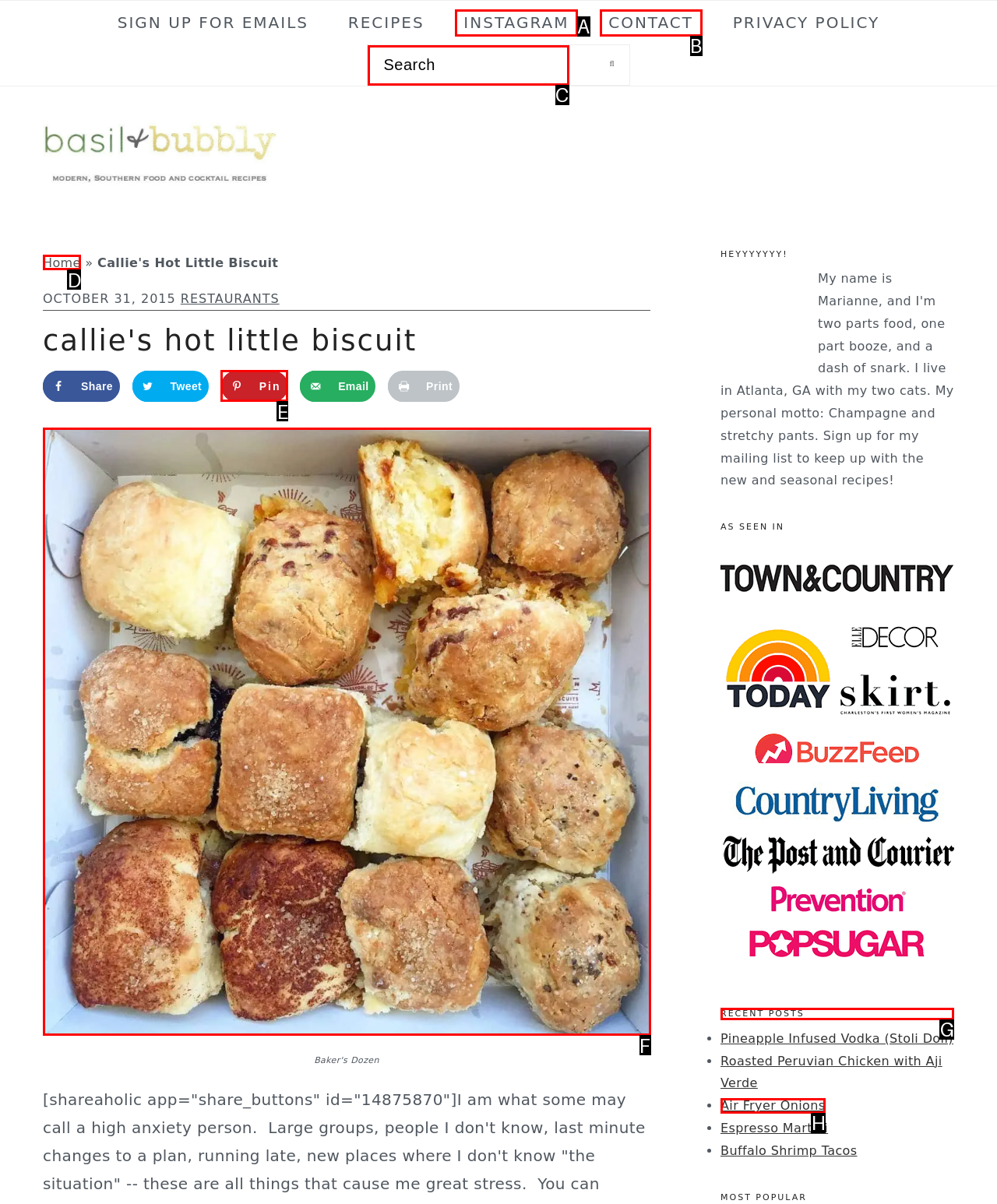Find the appropriate UI element to complete the task: Check the RECENT POSTS. Indicate your choice by providing the letter of the element.

G